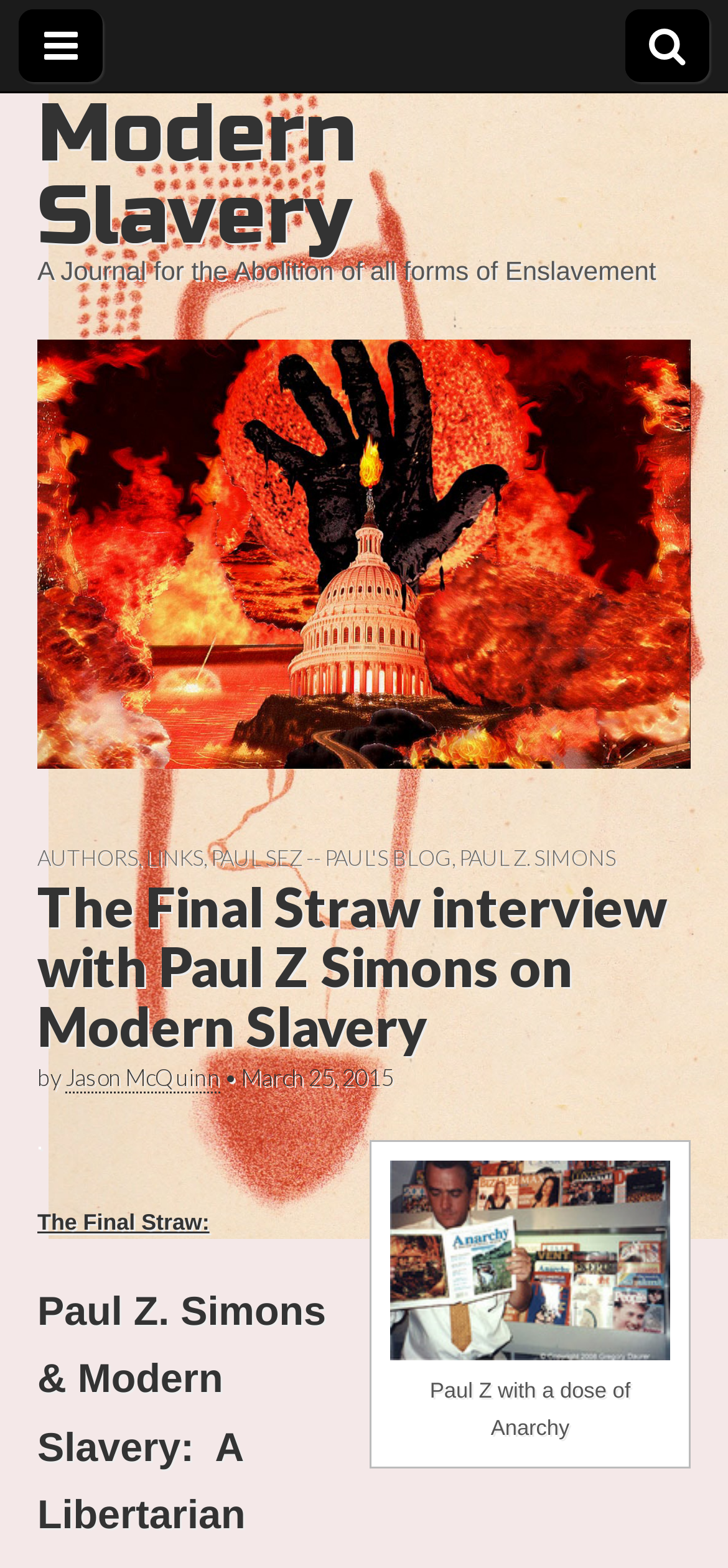Who is the author of the article?
From the screenshot, supply a one-word or short-phrase answer.

Jason McQuinn